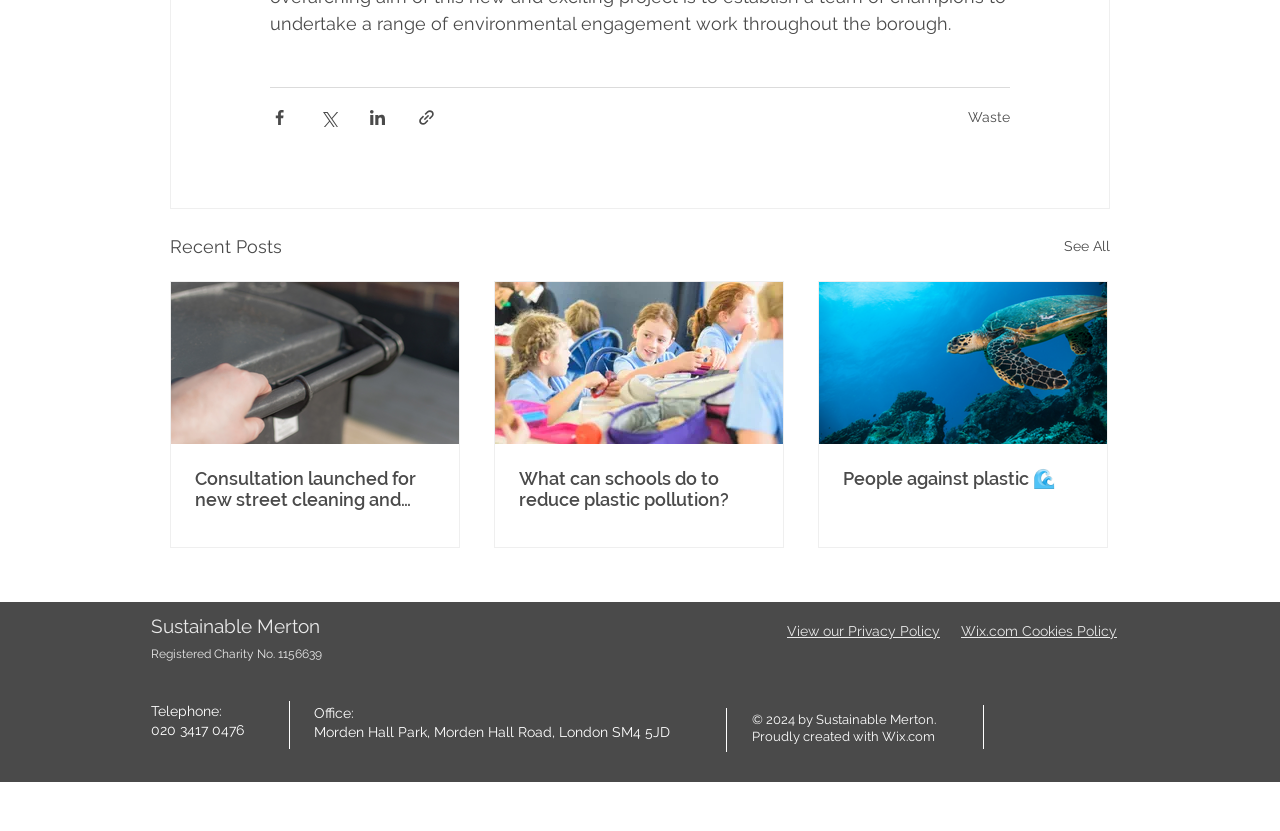Locate the bounding box coordinates of the clickable part needed for the task: "Share via Facebook".

[0.211, 0.131, 0.226, 0.153]